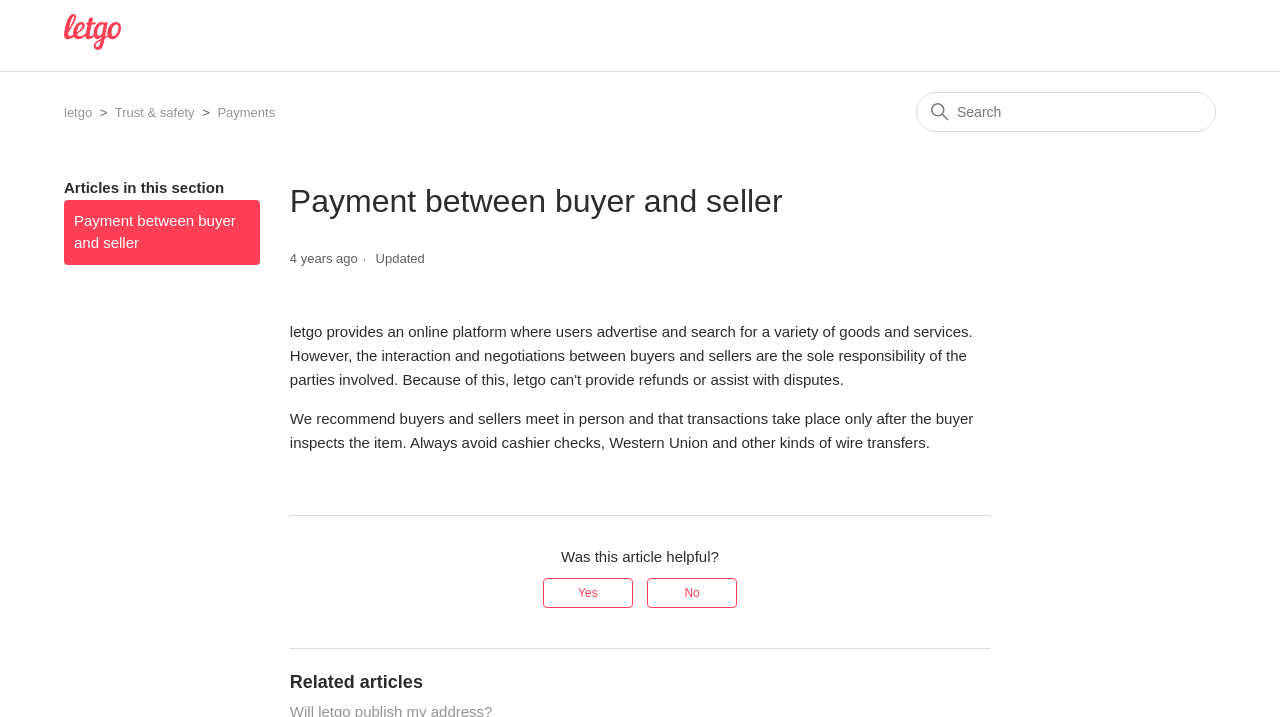What is the topic of the current article?
Analyze the image and provide a thorough answer to the question.

The current article is about payment between buyers and sellers on the letgo platform, providing guidance on safe and recommended practices.